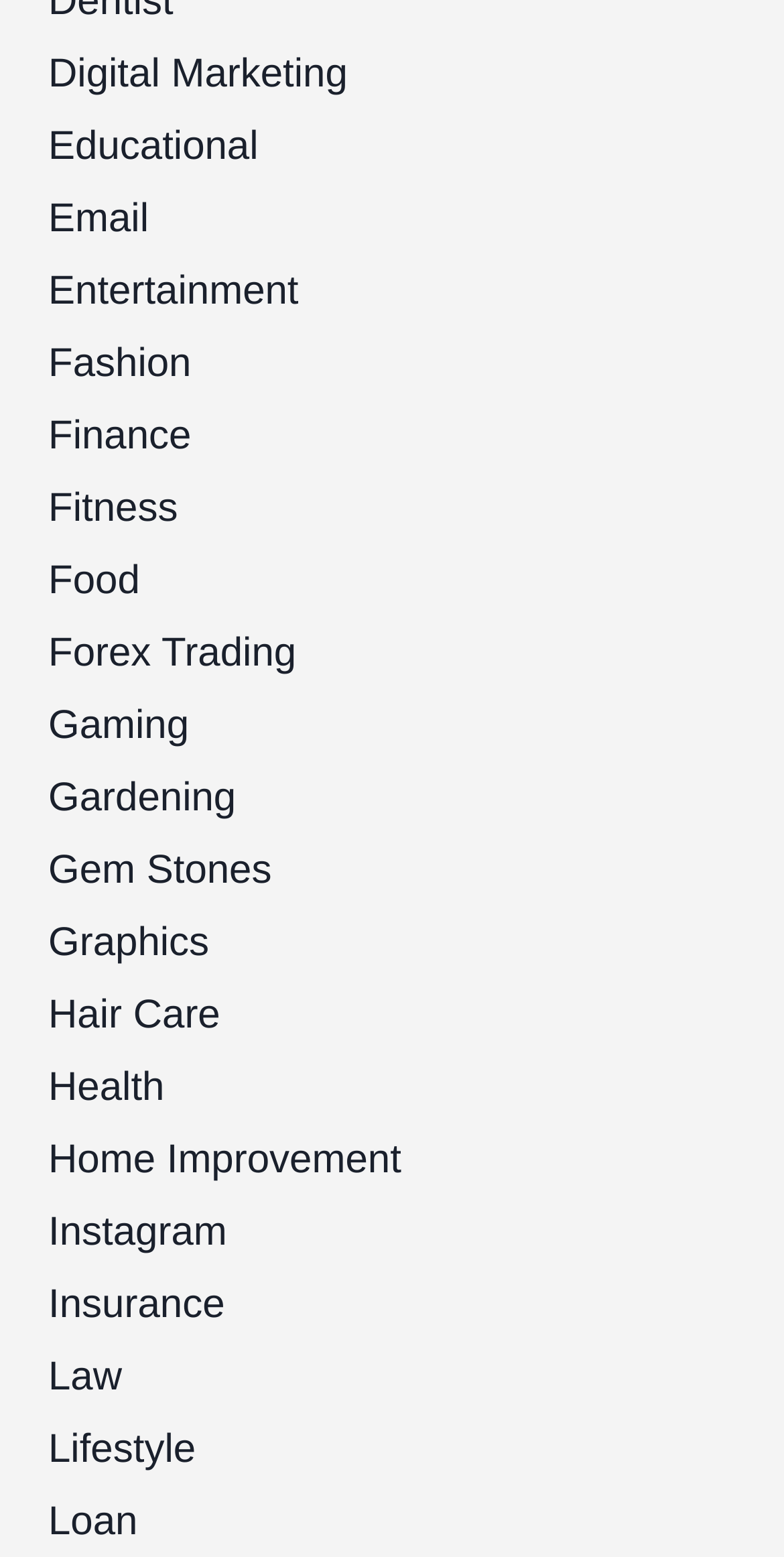Find the bounding box of the UI element described as follows: "Forex Trading".

[0.062, 0.406, 0.378, 0.434]